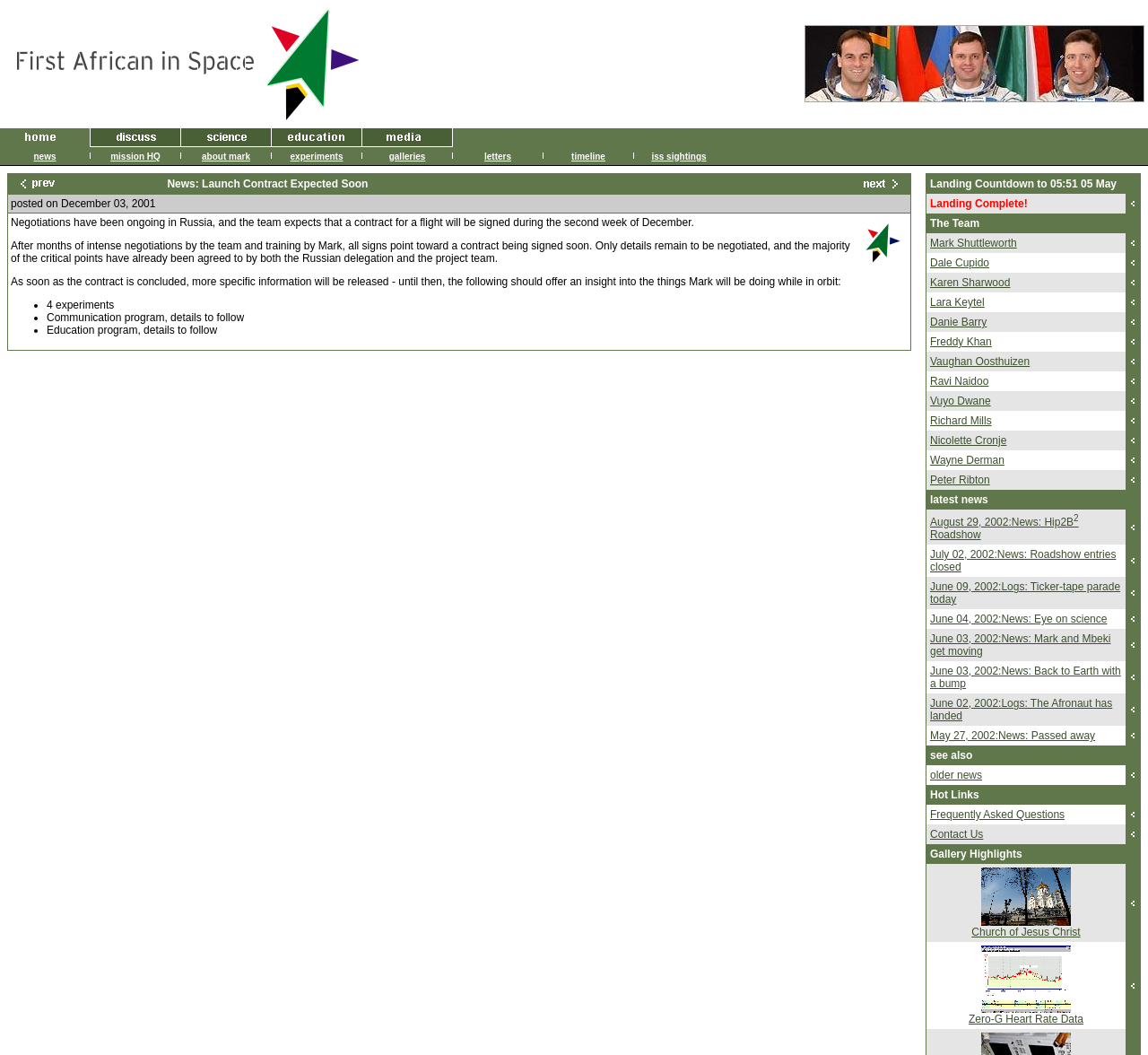What are the main sections of this webpage?
Provide a one-word or short-phrase answer based on the image.

Home, Discuss, Scientists, Education, Media, News, Mission HQ, About, Mark, Experiments, Galleries, Letters, Timeline, ISS Sightings